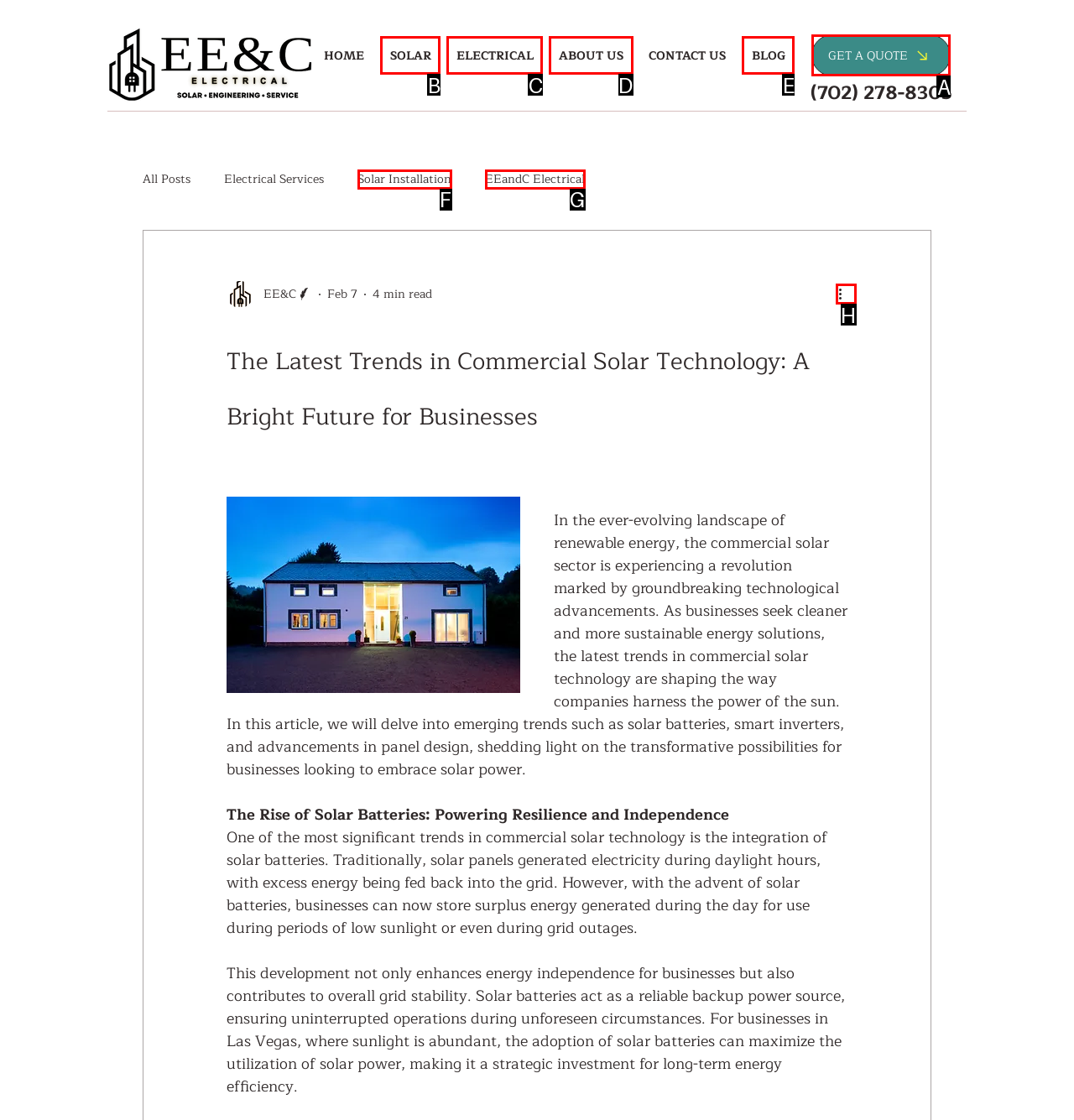Determine which element should be clicked for this task: Click the 'GET A QUOTE' link
Answer with the letter of the selected option.

A